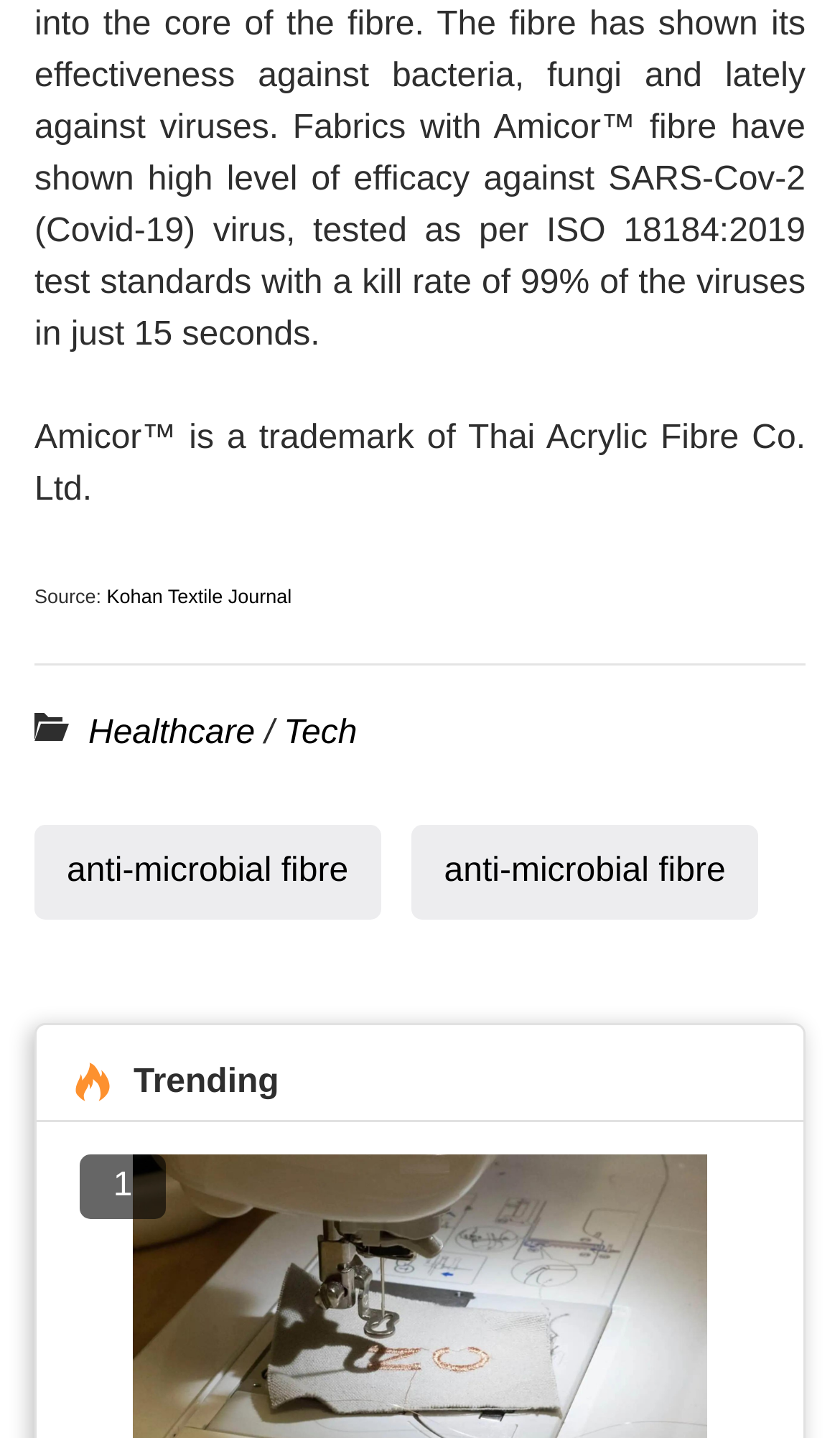Please examine the image and answer the question with a detailed explanation:
What is the source of the information?

The webpage mentions 'Source: Kohan Textile Journal' near the top, indicating that the information on the webpage comes from this journal.